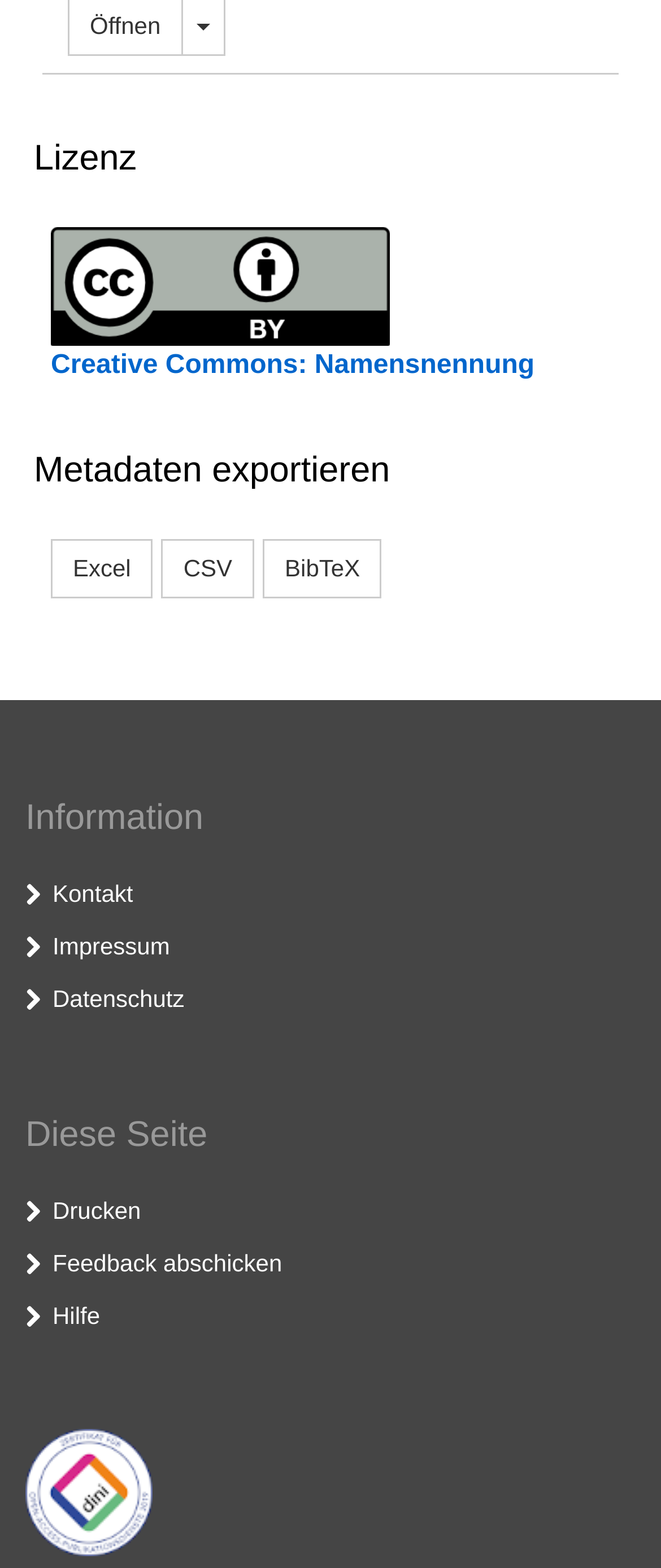Find and indicate the bounding box coordinates of the region you should select to follow the given instruction: "Send feedback".

[0.079, 0.797, 0.427, 0.815]